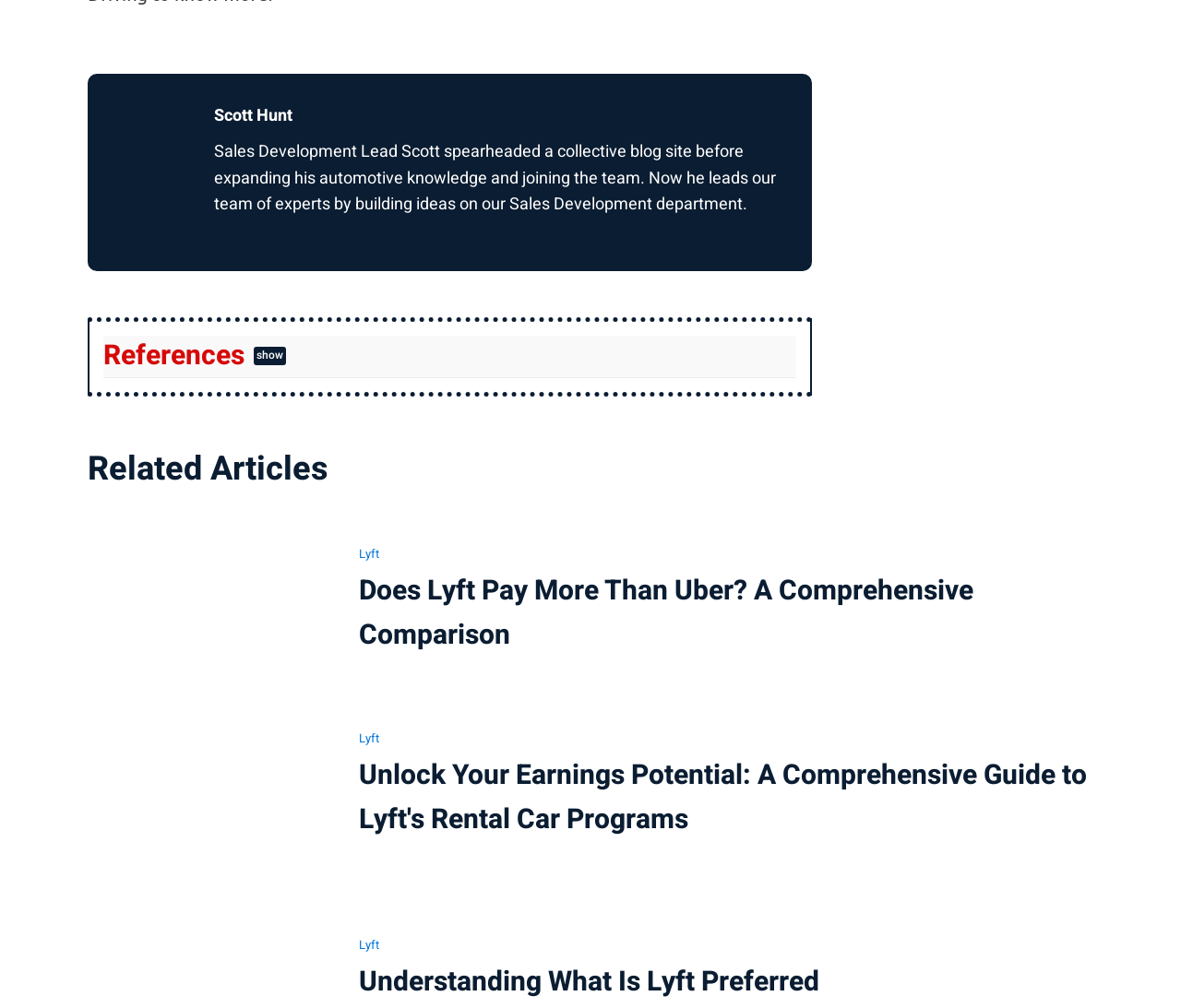What is the purpose of the 'References show' button?
Please provide a single word or phrase in response based on the screenshot.

To show references